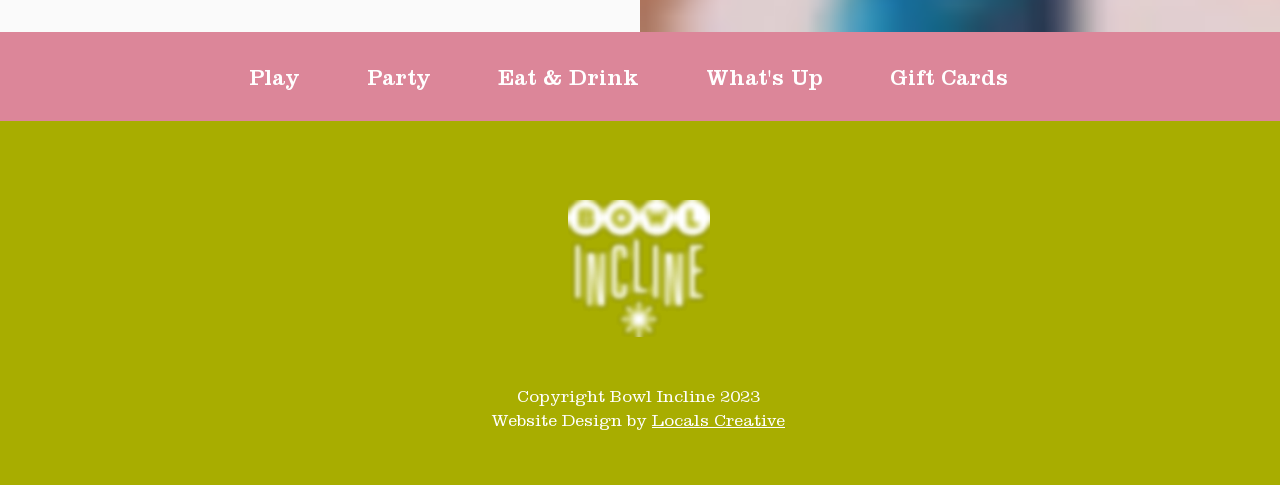From the element description Party, predict the bounding box coordinates of the UI element. The coordinates must be specified in the format (top-left x, top-left y, bottom-right x, bottom-right y) and should be within the 0 to 1 range.

[0.26, 0.109, 0.362, 0.212]